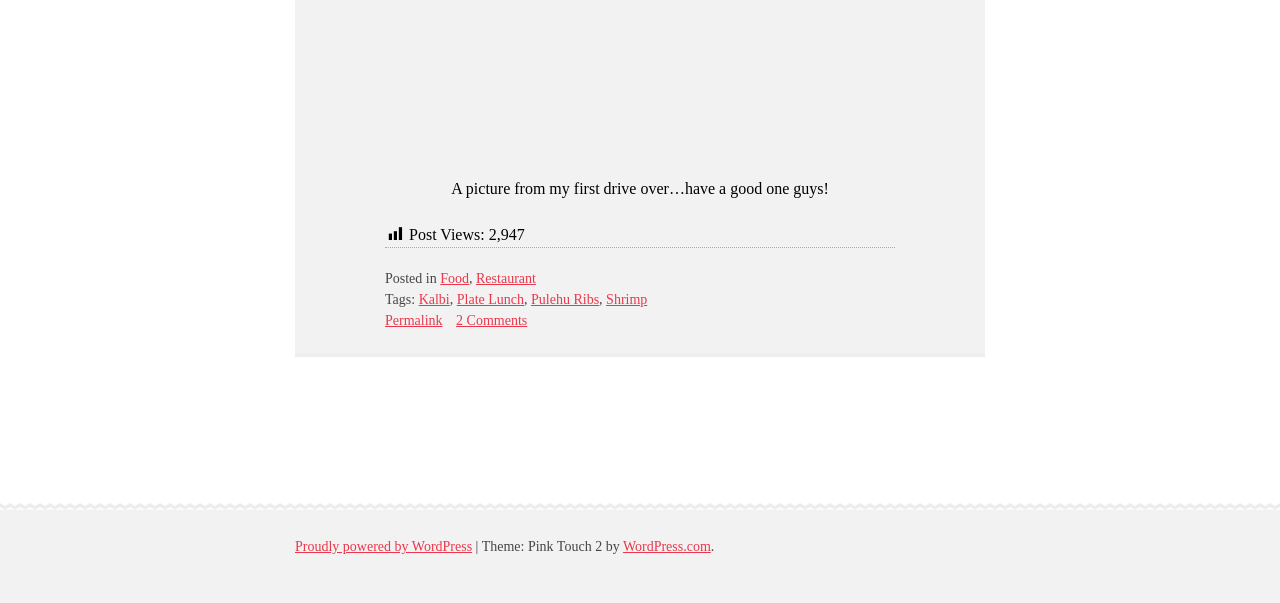How many comments does the post have?
Ensure your answer is thorough and detailed.

I found the answer by looking at the link '2 Comments'.